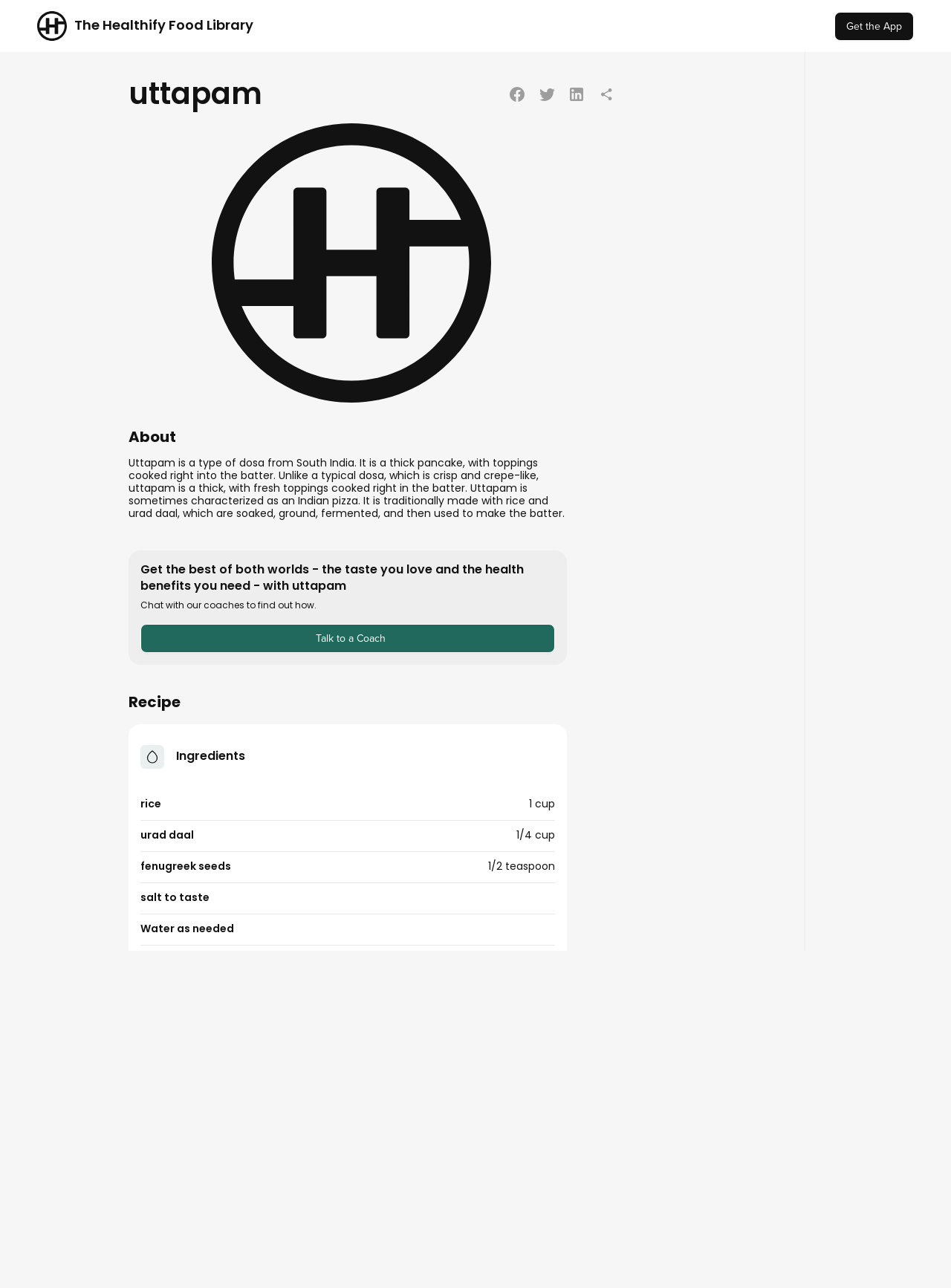Using the element description Talk to a Coach, predict the bounding box coordinates for the UI element. Provide the coordinates in (top-left x, top-left y, bottom-right x, bottom-right y) format with values ranging from 0 to 1.

[0.148, 0.484, 0.583, 0.507]